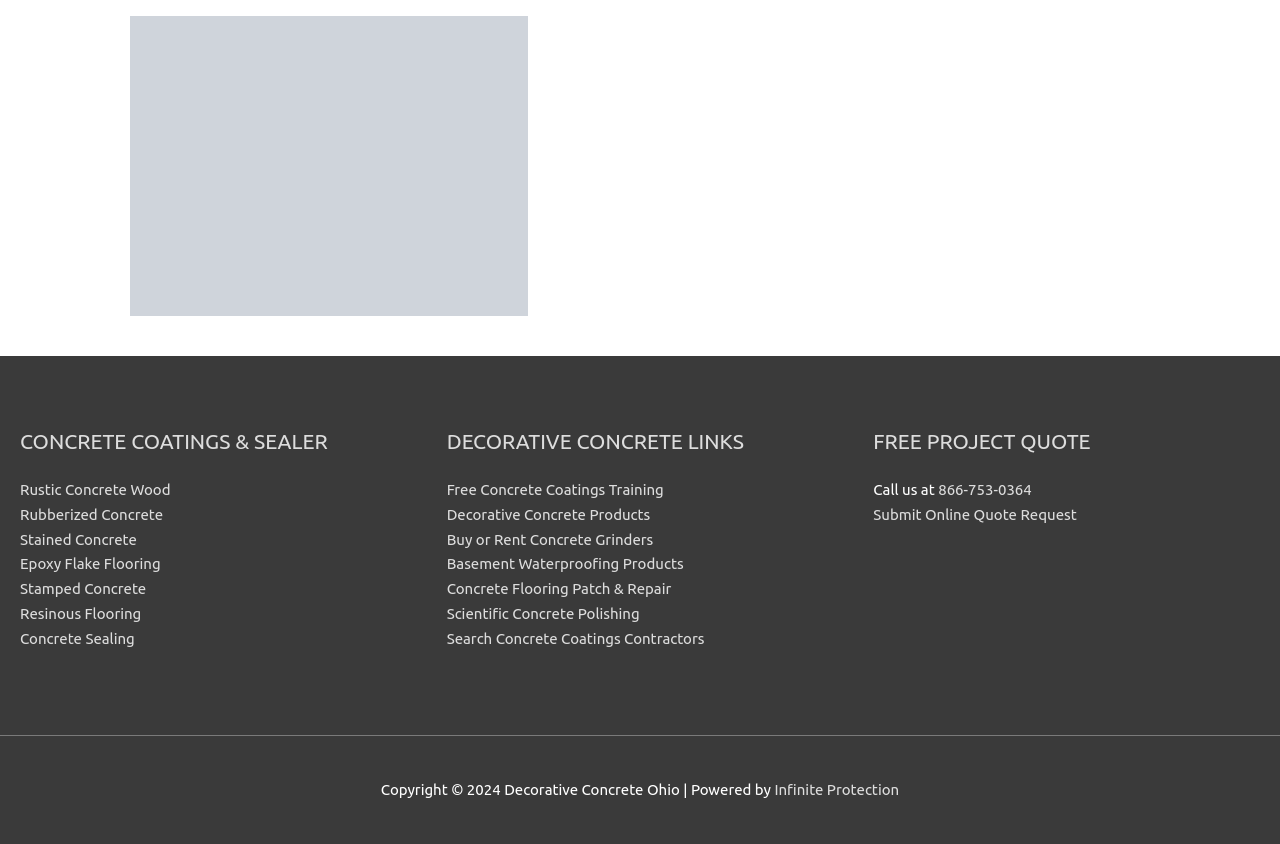Can you find the bounding box coordinates for the element that needs to be clicked to execute this instruction: "Submit Online Quote Request"? The coordinates should be given as four float numbers between 0 and 1, i.e., [left, top, right, bottom].

[0.682, 0.599, 0.841, 0.619]